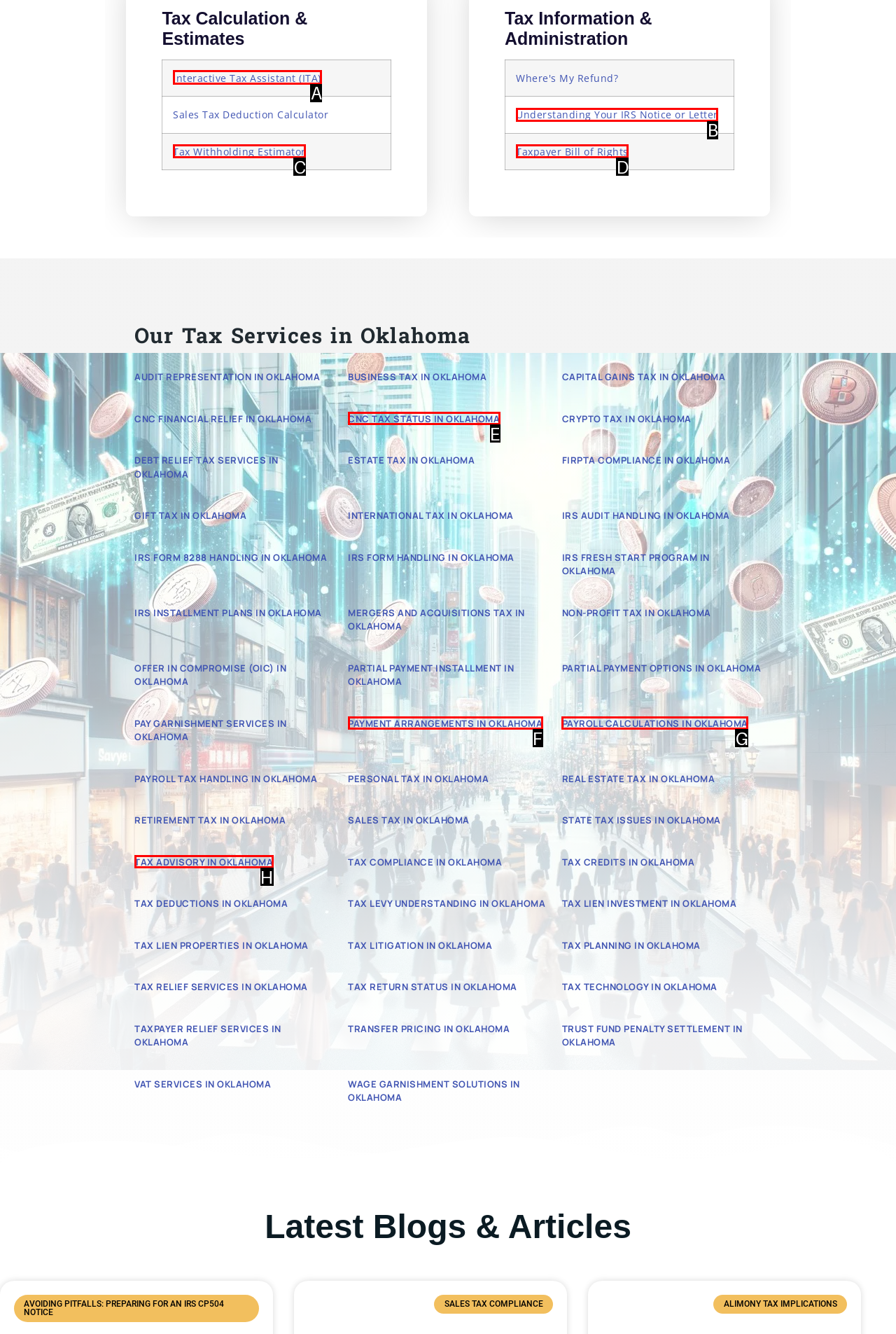Select the correct UI element to click for this task: Click on Interactive Tax Assistant (ITA).
Answer using the letter from the provided options.

A